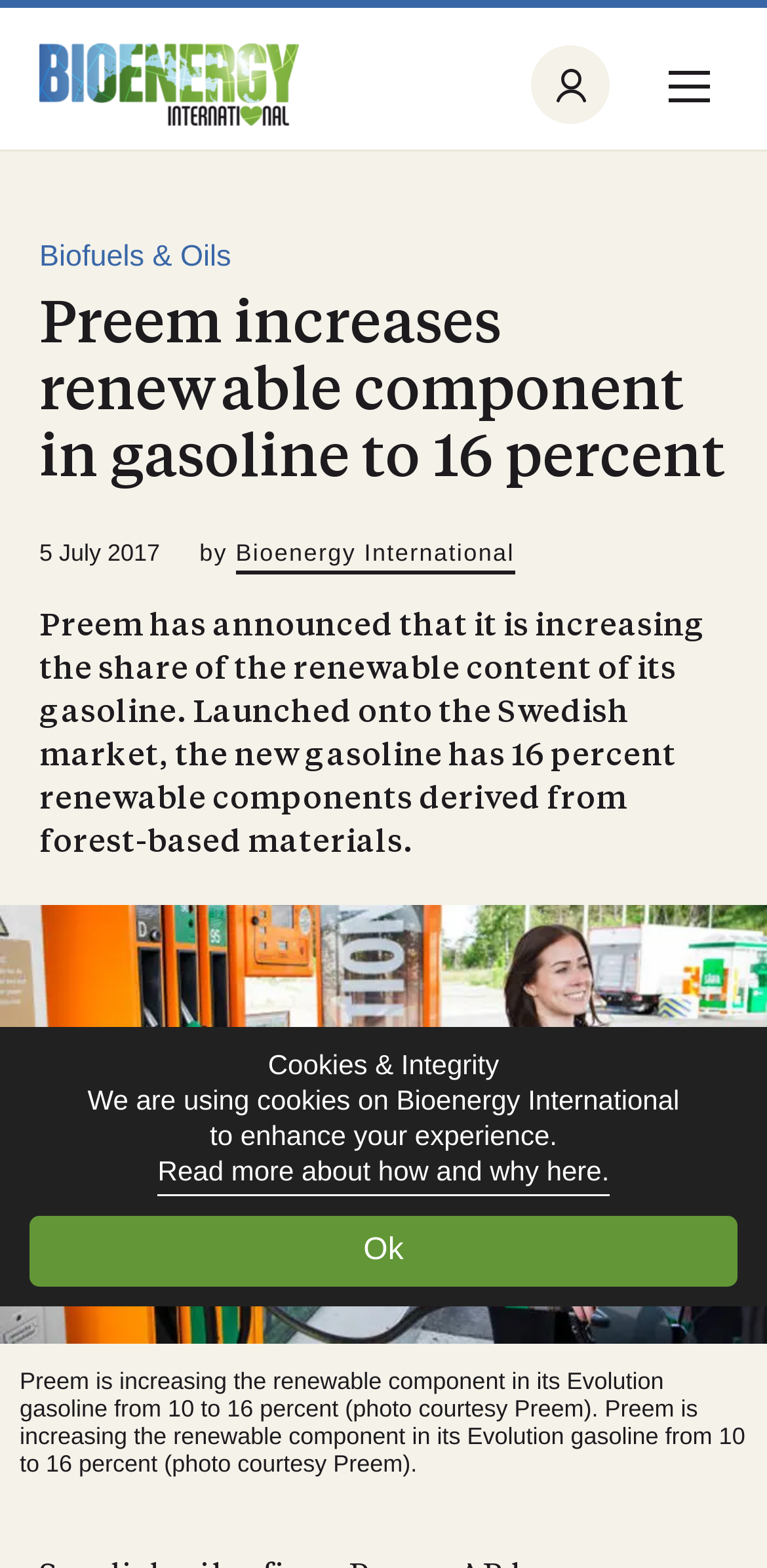Using the provided element description, identify the bounding box coordinates as (top-left x, top-left y, bottom-right x, bottom-right y). Ensure all values are between 0 and 1. Description: alt="Bioenergy International"

[0.051, 0.028, 0.39, 0.08]